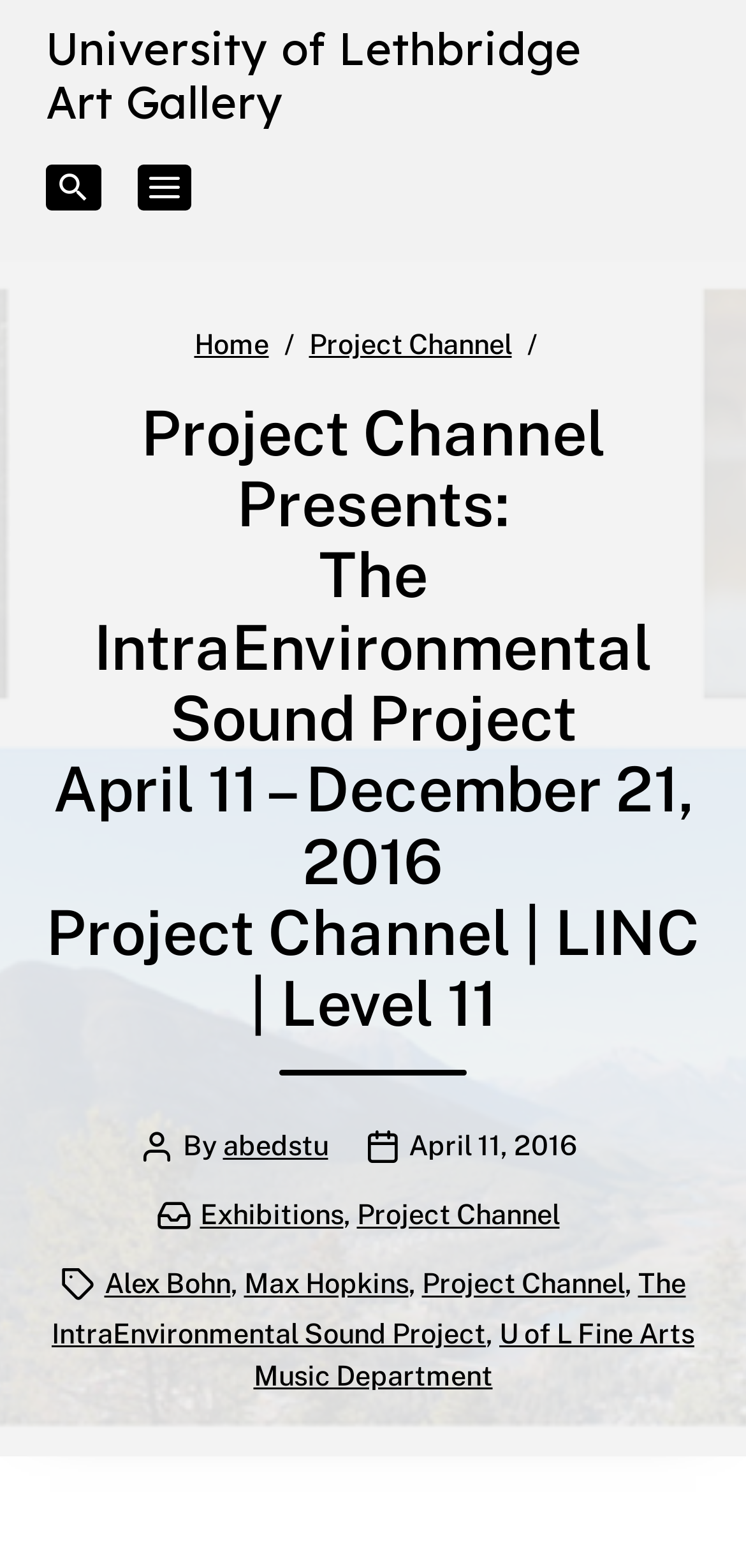Using the image as a reference, answer the following question in as much detail as possible:
What is the category of the project?

I found the answer by looking at the categories section, where it says 'Exhibitions' as a link.